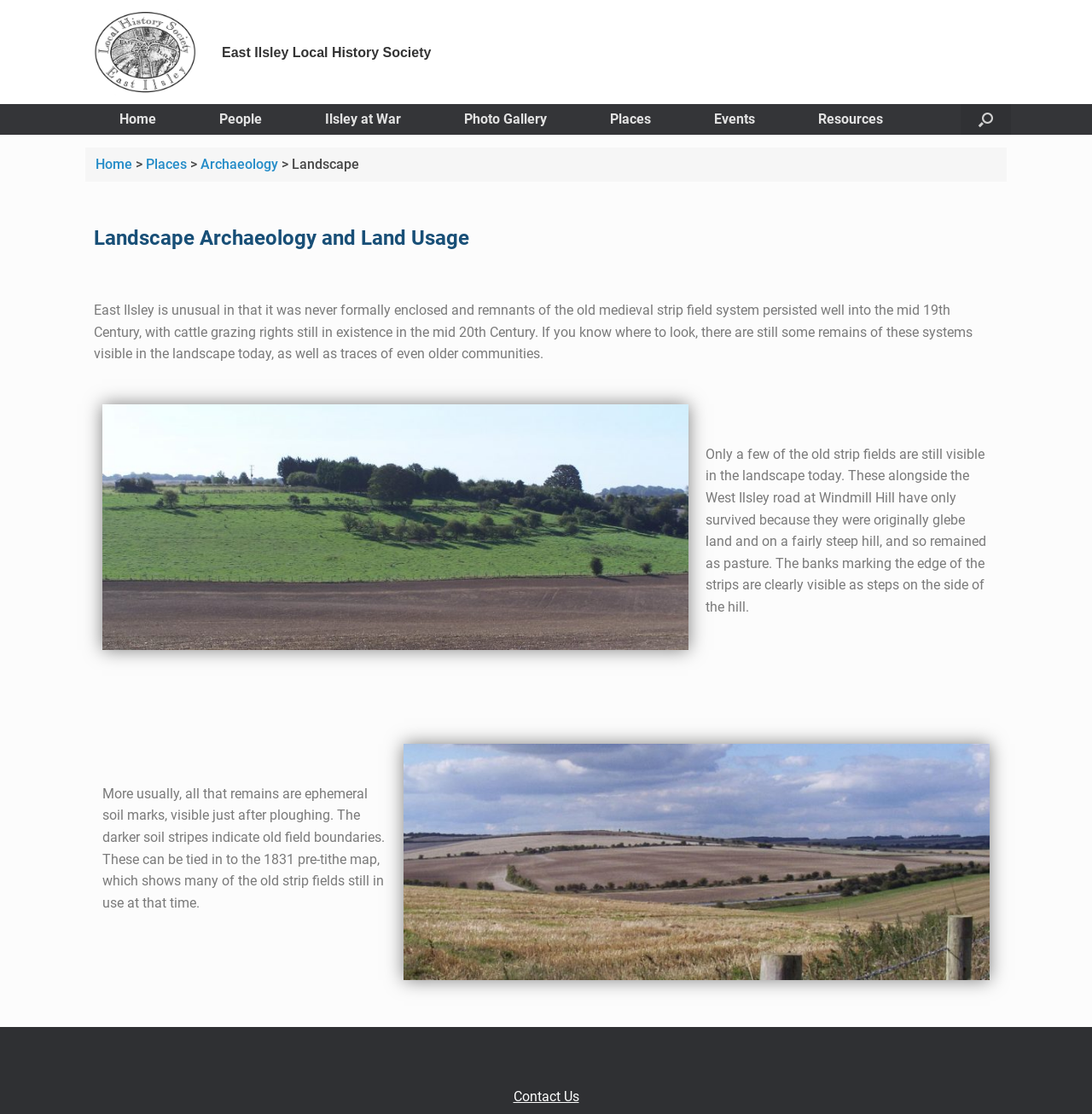Kindly determine the bounding box coordinates for the clickable area to achieve the given instruction: "View the Photo Gallery".

[0.398, 0.093, 0.528, 0.121]